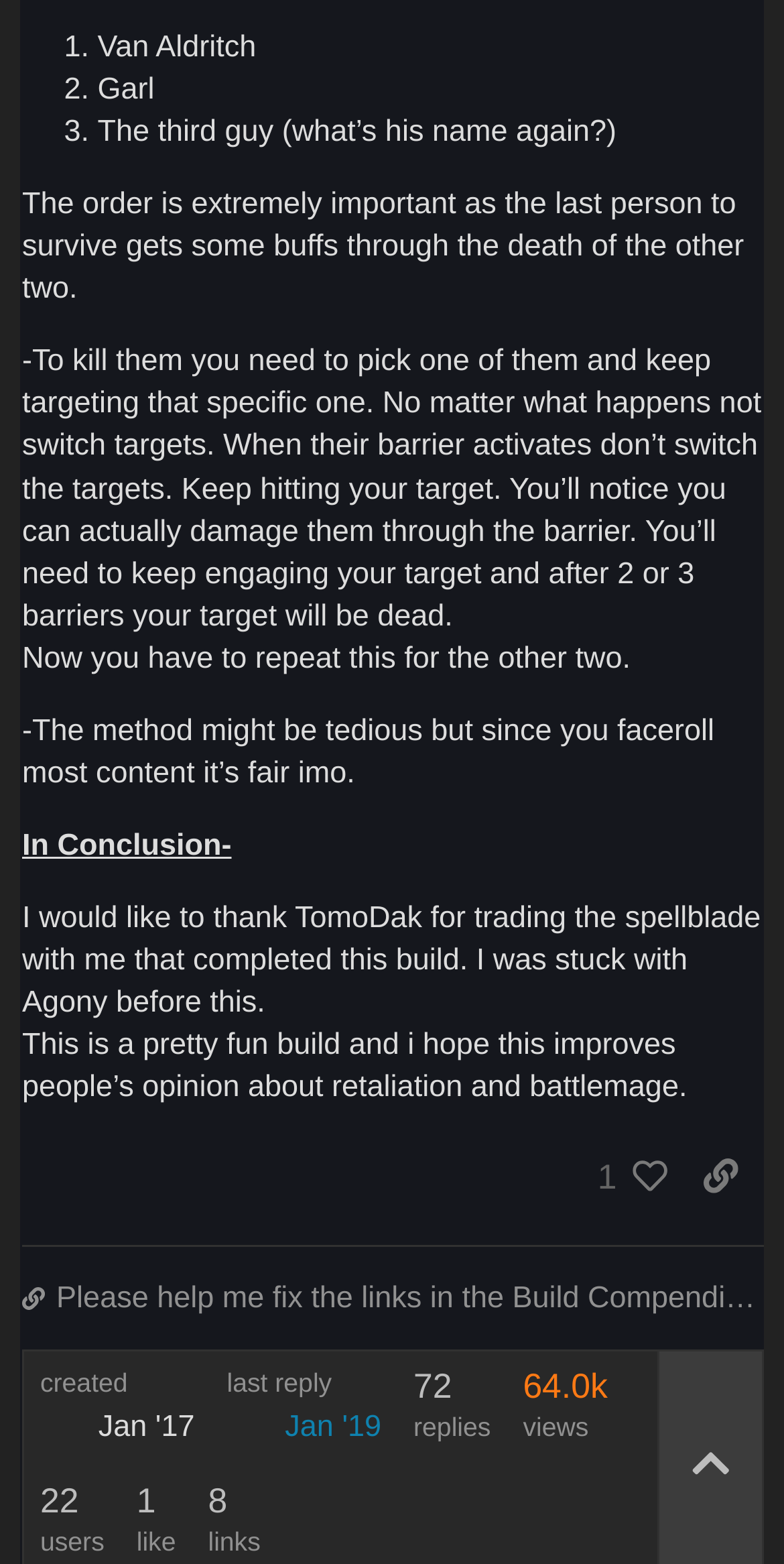Refer to the image and provide an in-depth answer to the question:
What is the name of the first person mentioned?

The first person mentioned is Van Aldritch, which is indicated by the StaticText element with the text 'Van Aldritch' and bounding box coordinates [0.124, 0.02, 0.327, 0.042].